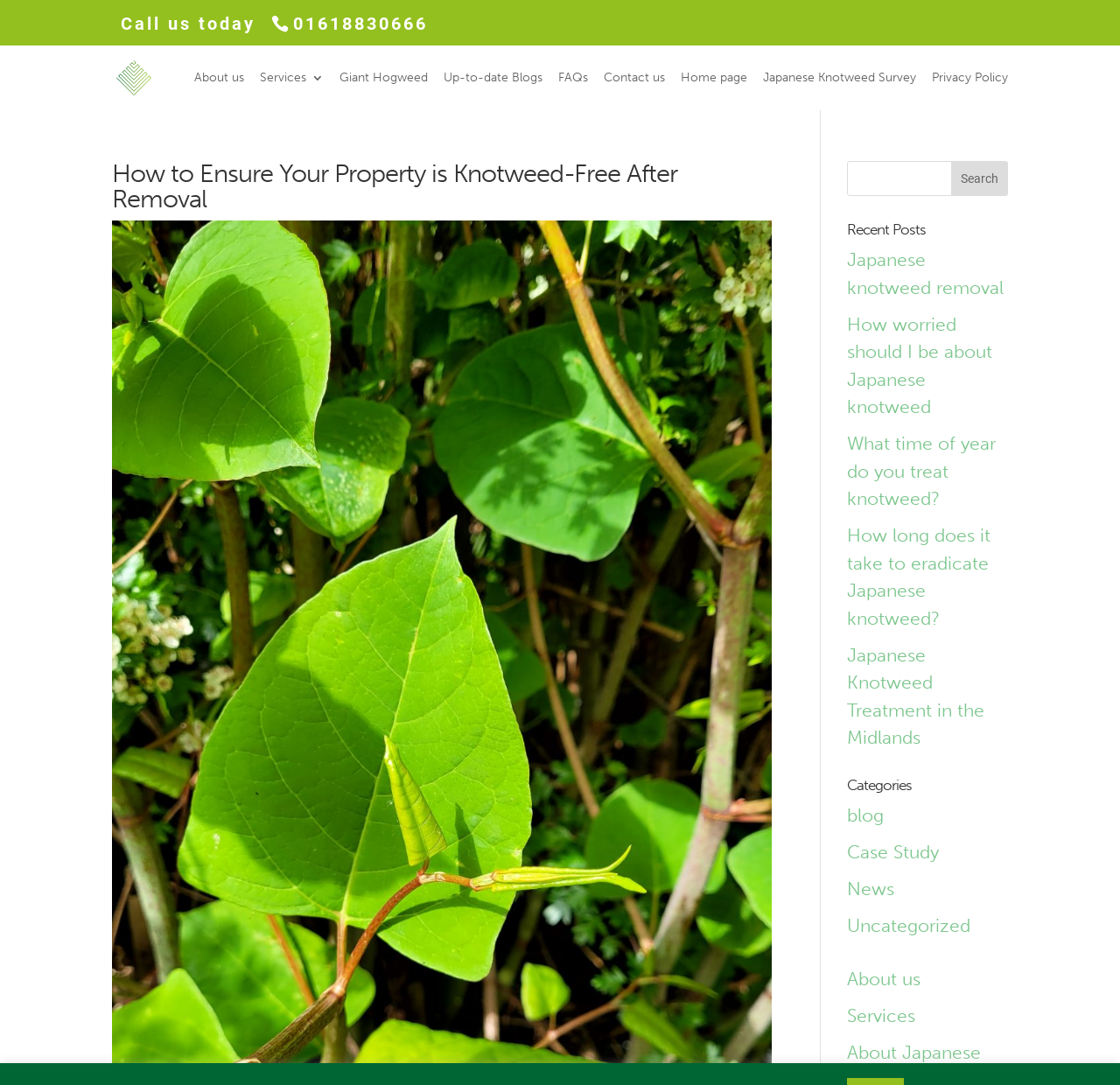Determine the bounding box for the HTML element described here: "Japanese Knotweed Survey". The coordinates should be given as [left, top, right, bottom] with each number being a float between 0 and 1.

[0.681, 0.066, 0.818, 0.102]